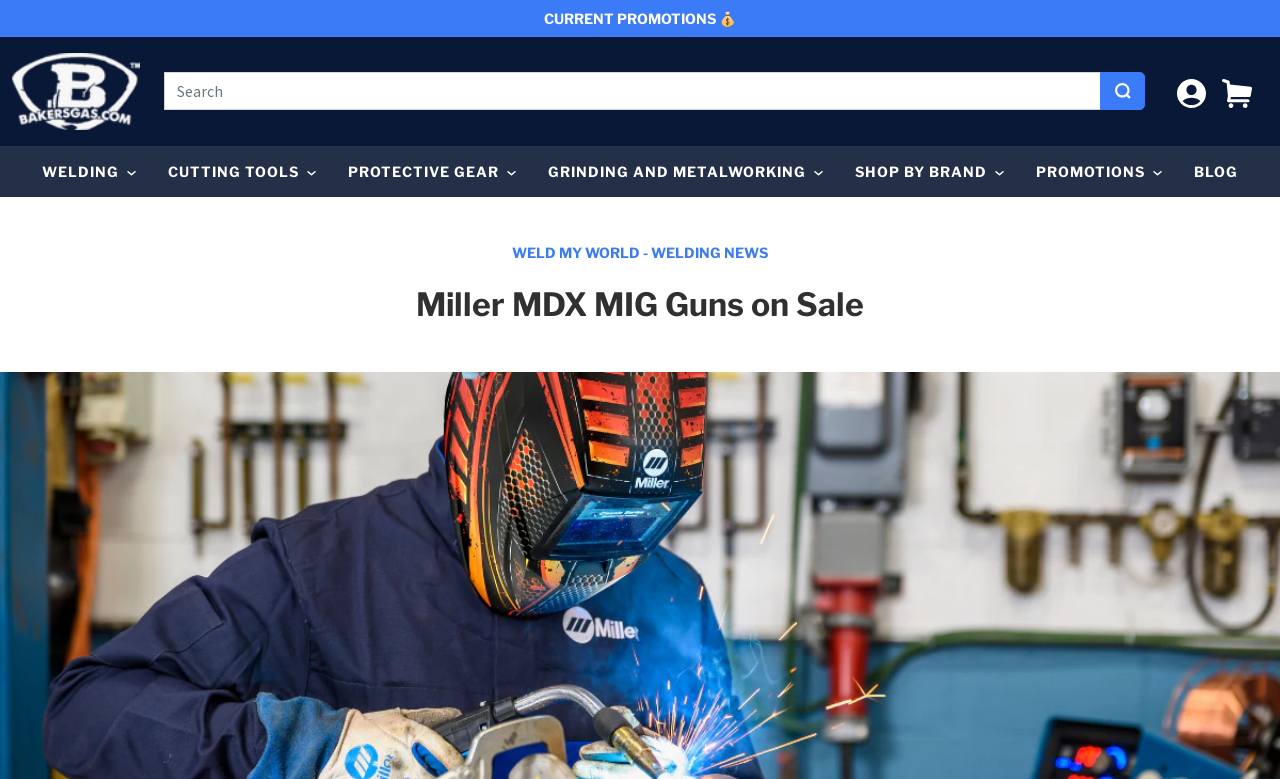Articulate a detailed summary of the webpage's content and design.

This webpage is about Baker's Gas & Welding Supplies, Inc., specifically featuring Miller MDX MIG guns on sale. At the top, there is an announcement section with a link to "CURRENT PROMOTIONS" and a Baker's Gas logo. Below the logo, there is a search bar with a button and a login link on the right side. 

On the top navigation menu, there are several links, including "WELDING", "CUTTING TOOLS", "PROTECTIVE GEAR", "GRINDING AND METALWORKING", "SHOP BY BRAND", "PROMOTIONS", and "BLOG", each accompanied by an icon. 

Below the navigation menu, there are several sections, each with a heading and a link to expand or collapse the content. The sections are categorized by topics, including "WELDING", "CUTTING TOOLS", "PROTECTIVE GEAR", "GRINDING AND METALWORKING", "SHOP BY BRAND", "PROMOTIONS", and "BLOG". 

In the main content area, there is a header section with a title "WELD MY WORLD - WELDING NEWS" and a subheading "Miller MDX MIG Guns on Sale".